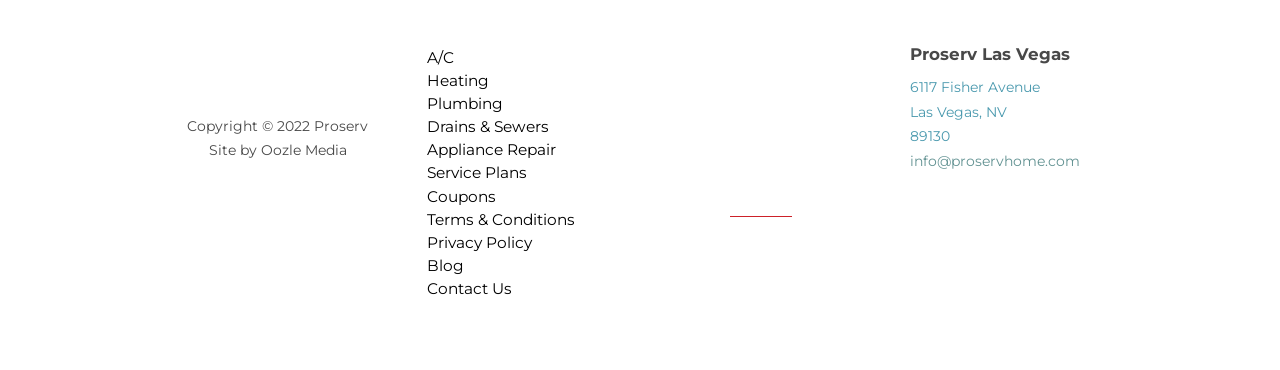Please mark the bounding box coordinates of the area that should be clicked to carry out the instruction: "Read about hunger relief".

None